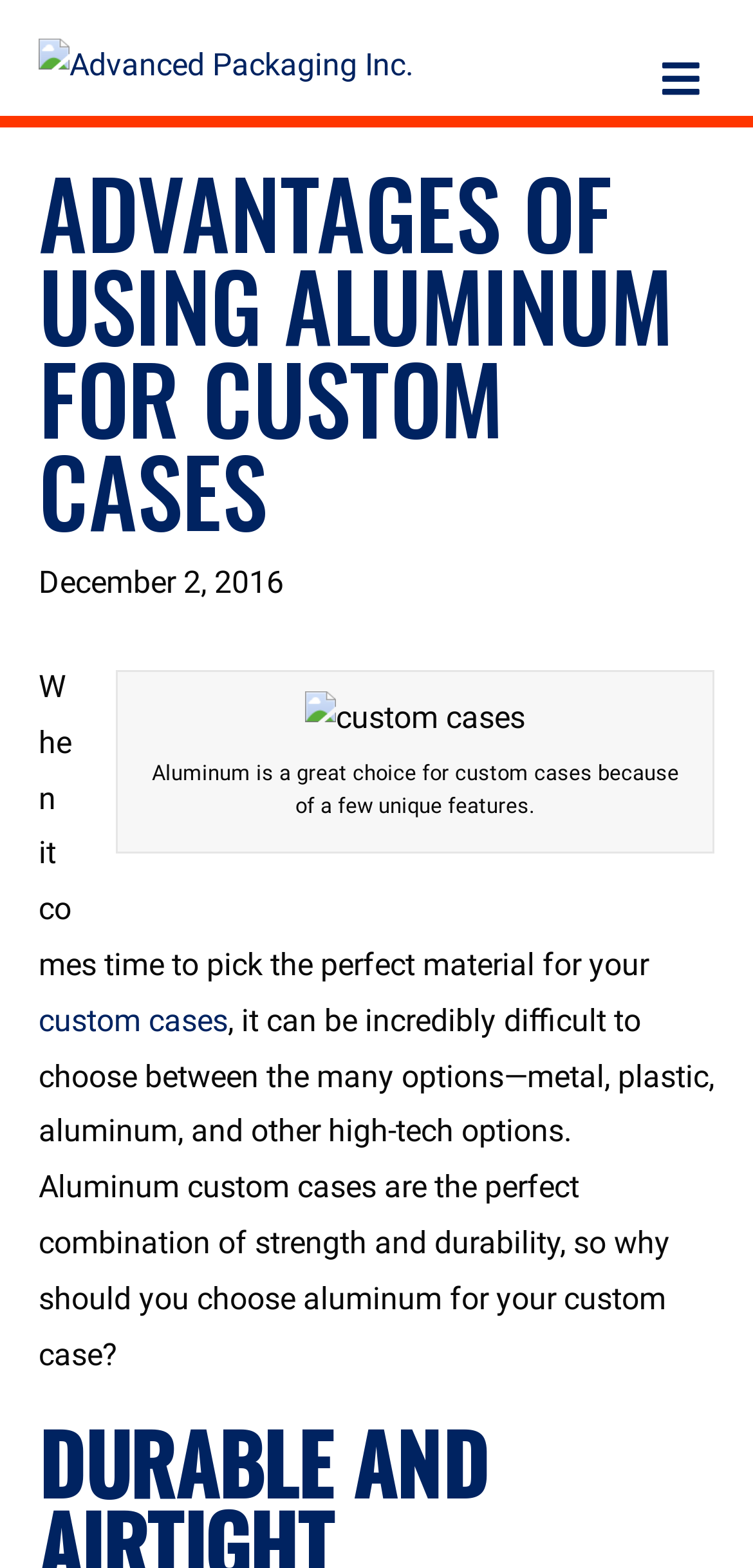Provide the bounding box coordinates of the HTML element this sentence describes: "alt="Advanced Packaging Inc."". The bounding box coordinates consist of four float numbers between 0 and 1, i.e., [left, top, right, bottom].

[0.051, 0.056, 0.577, 0.079]